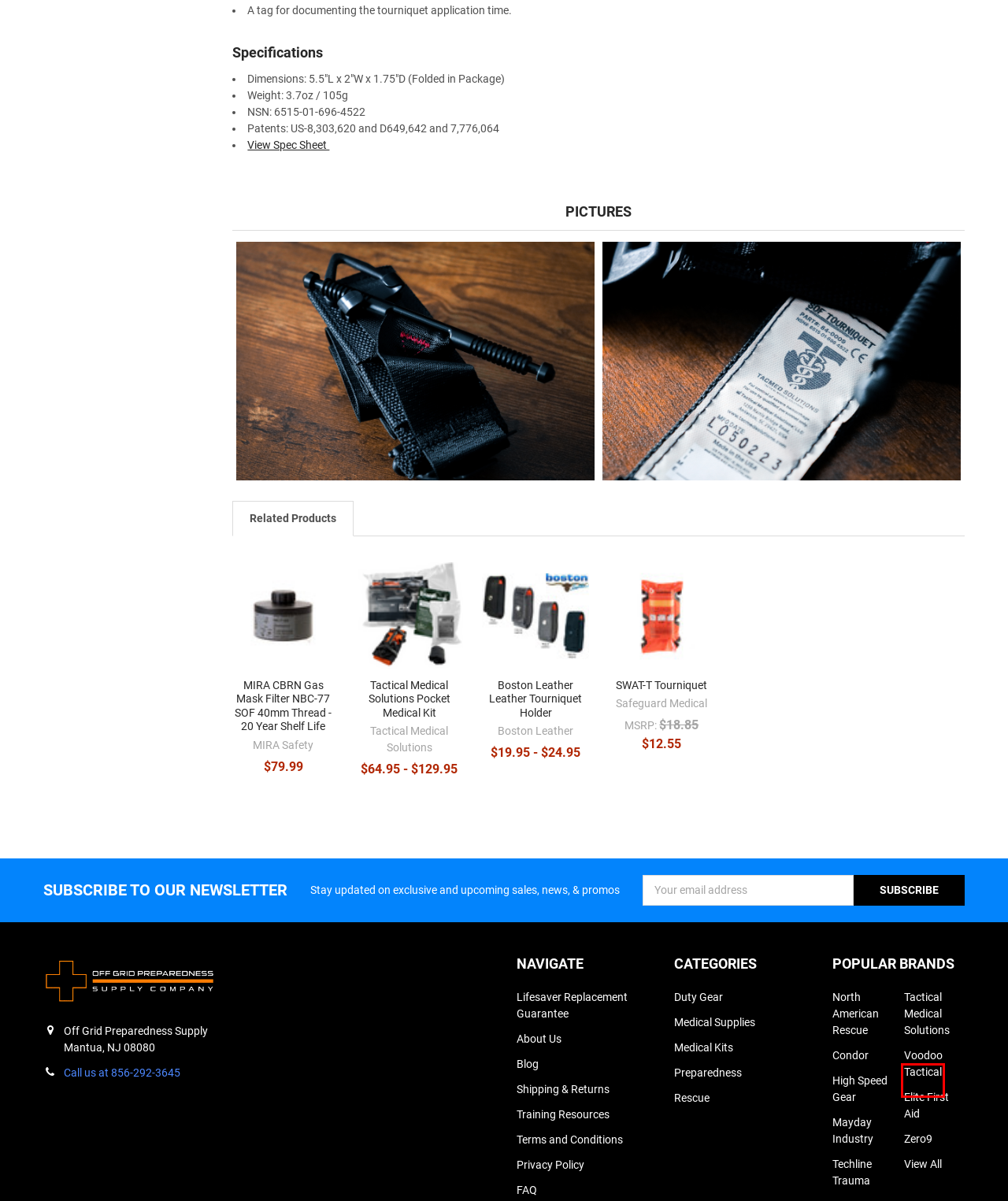Given a webpage screenshot featuring a red rectangle around a UI element, please determine the best description for the new webpage that appears after the element within the bounding box is clicked. The options are:
A. About Us
B. Blog - Off Grid Preparedness Supply
C. Privacy Policy
D. North American Rescue
E. High Speed Gear Products - Off Grid Preparedness Supply
F. SWAT-T Tourniquet | Multi-Function Trauma Dressing
G. Voodoo Tactical Products - Off Grid Preparedness Supply
H. Condor Products - Off Grid Preparedness Supply

G